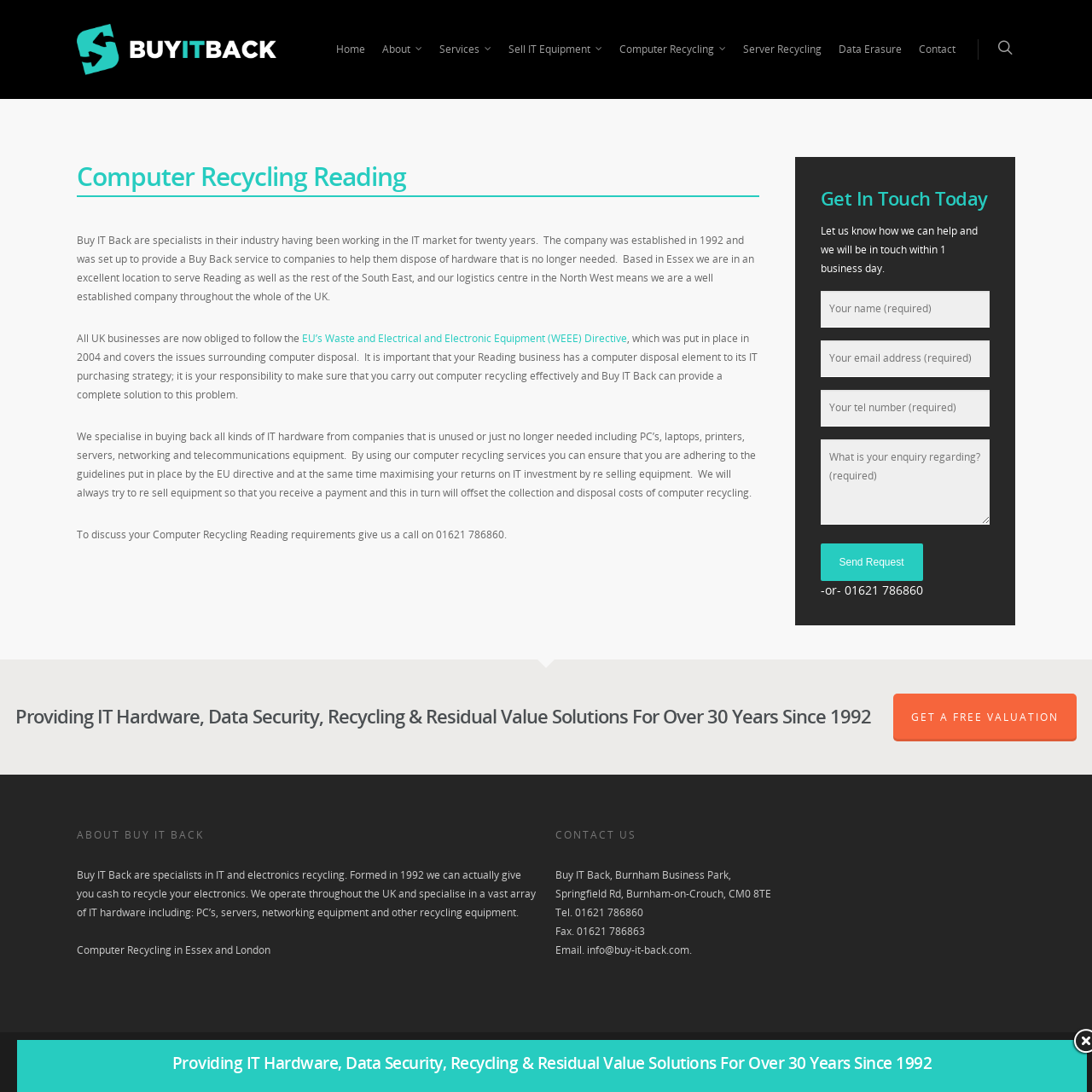What is the purpose of the 'Get In Touch Today' section?
By examining the image, provide a one-word or phrase answer.

To contact the company